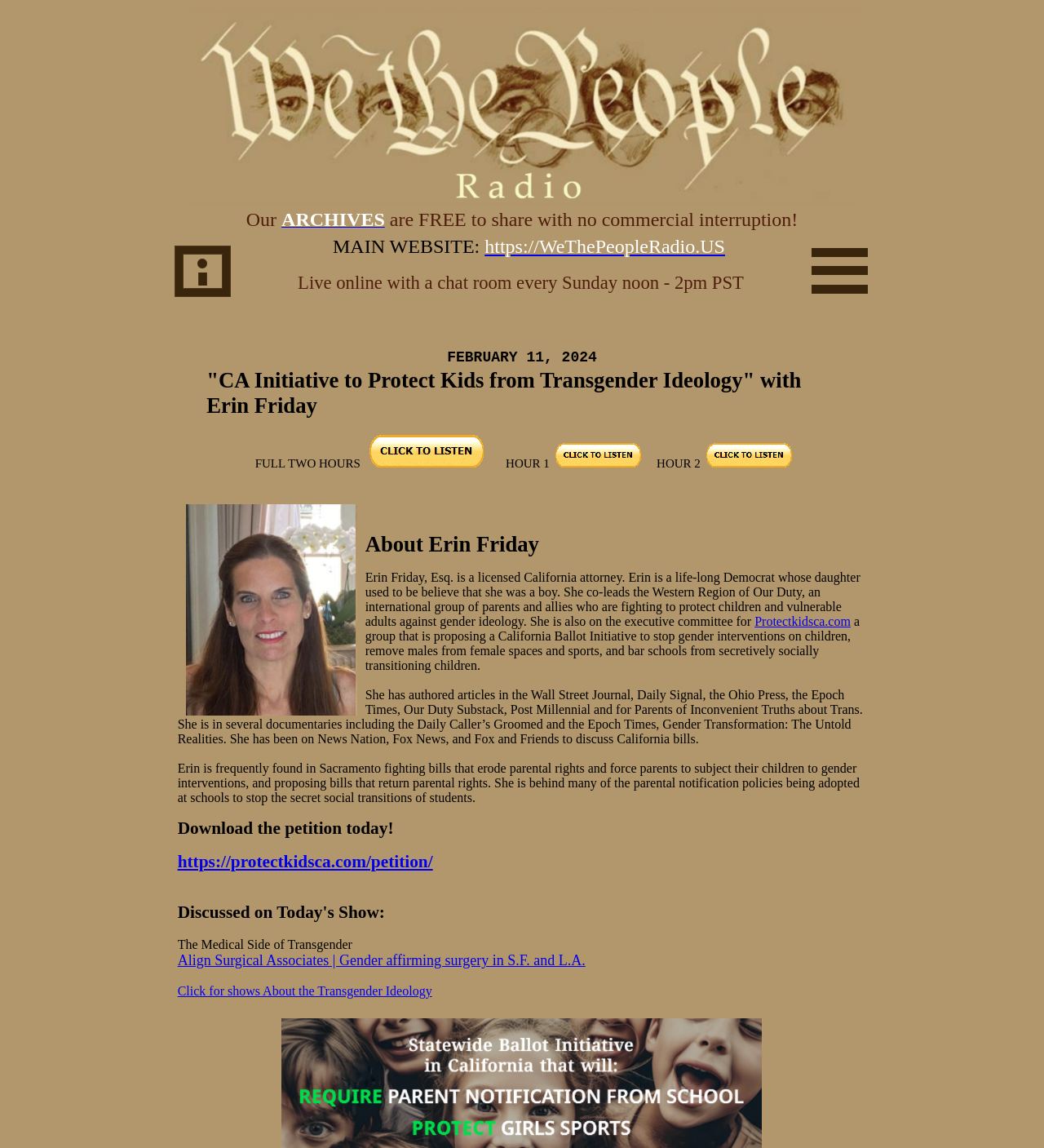What is the topic of the podcast with Erin Friday?
Using the image as a reference, answer the question in detail.

The topic of the podcast can be found in the section describing the podcast, where it is stated as 'CA Initiative to Protect Kids from Transgender Ideology' with Erin Friday.